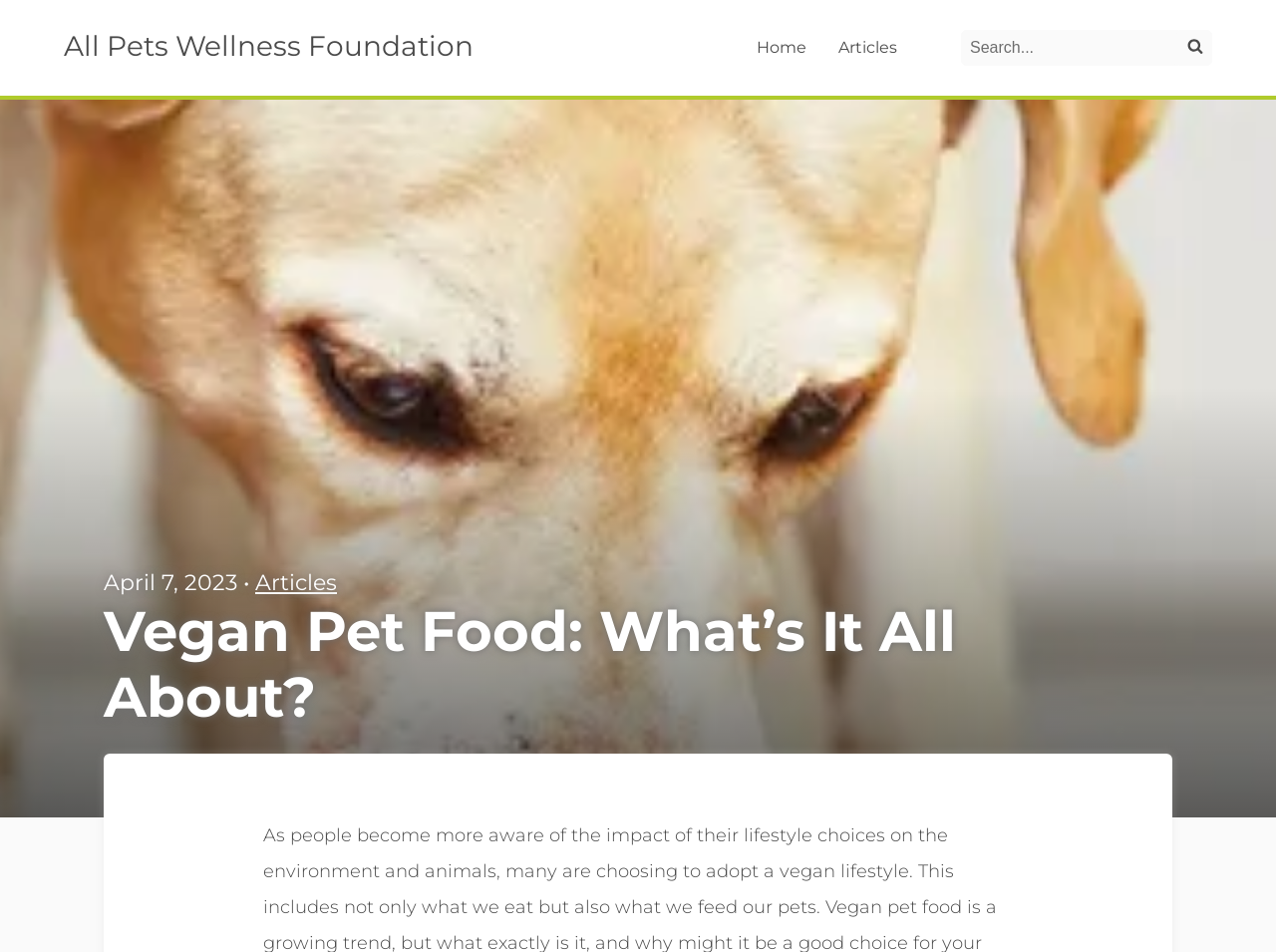Predict the bounding box for the UI component with the following description: "Home".

[0.593, 0.038, 0.632, 0.063]